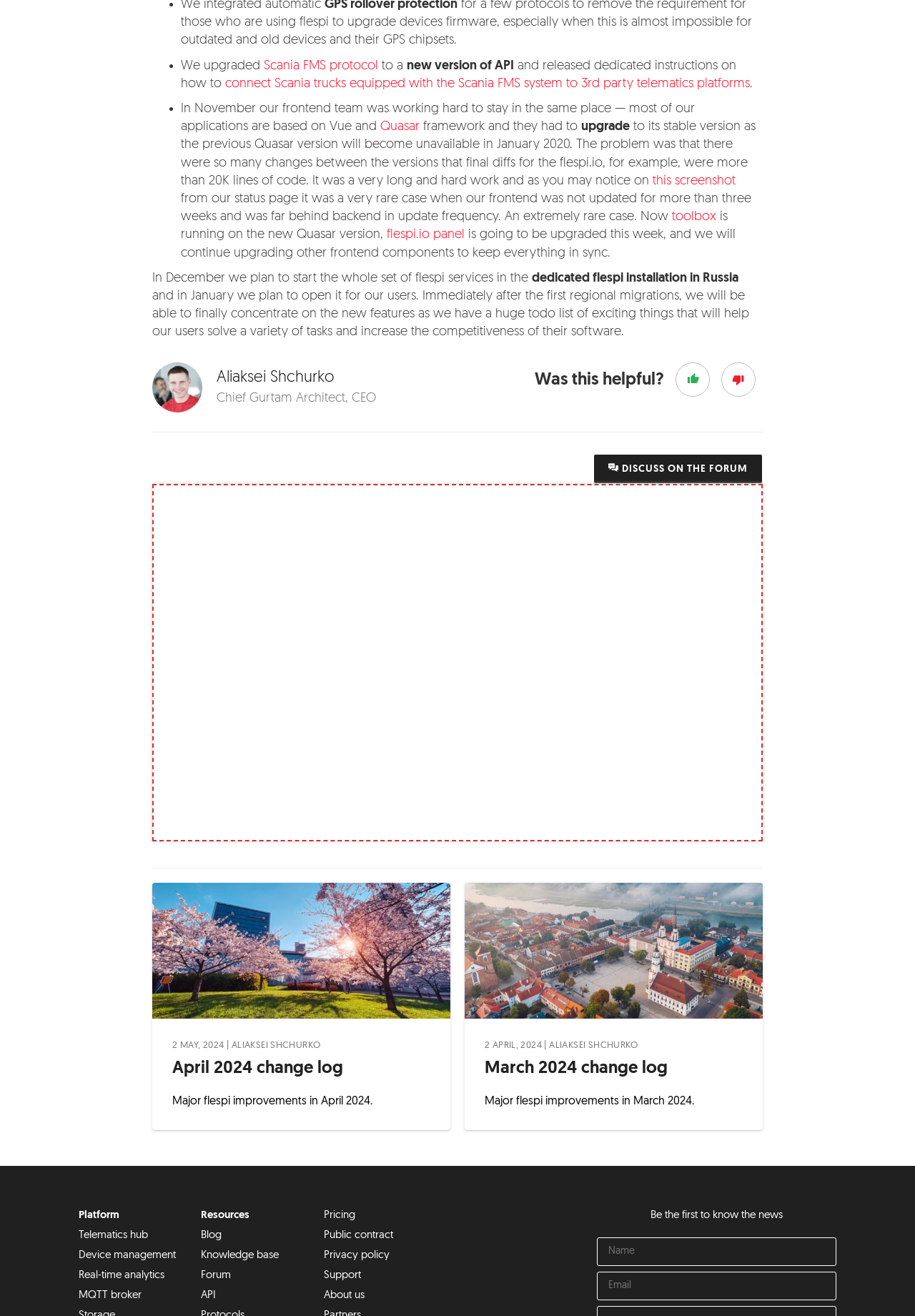Please identify the bounding box coordinates of the element I should click to complete this instruction: 'Subscribe to the newsletter'. The coordinates should be given as four float numbers between 0 and 1, like this: [left, top, right, bottom].

[0.652, 0.94, 0.914, 0.962]